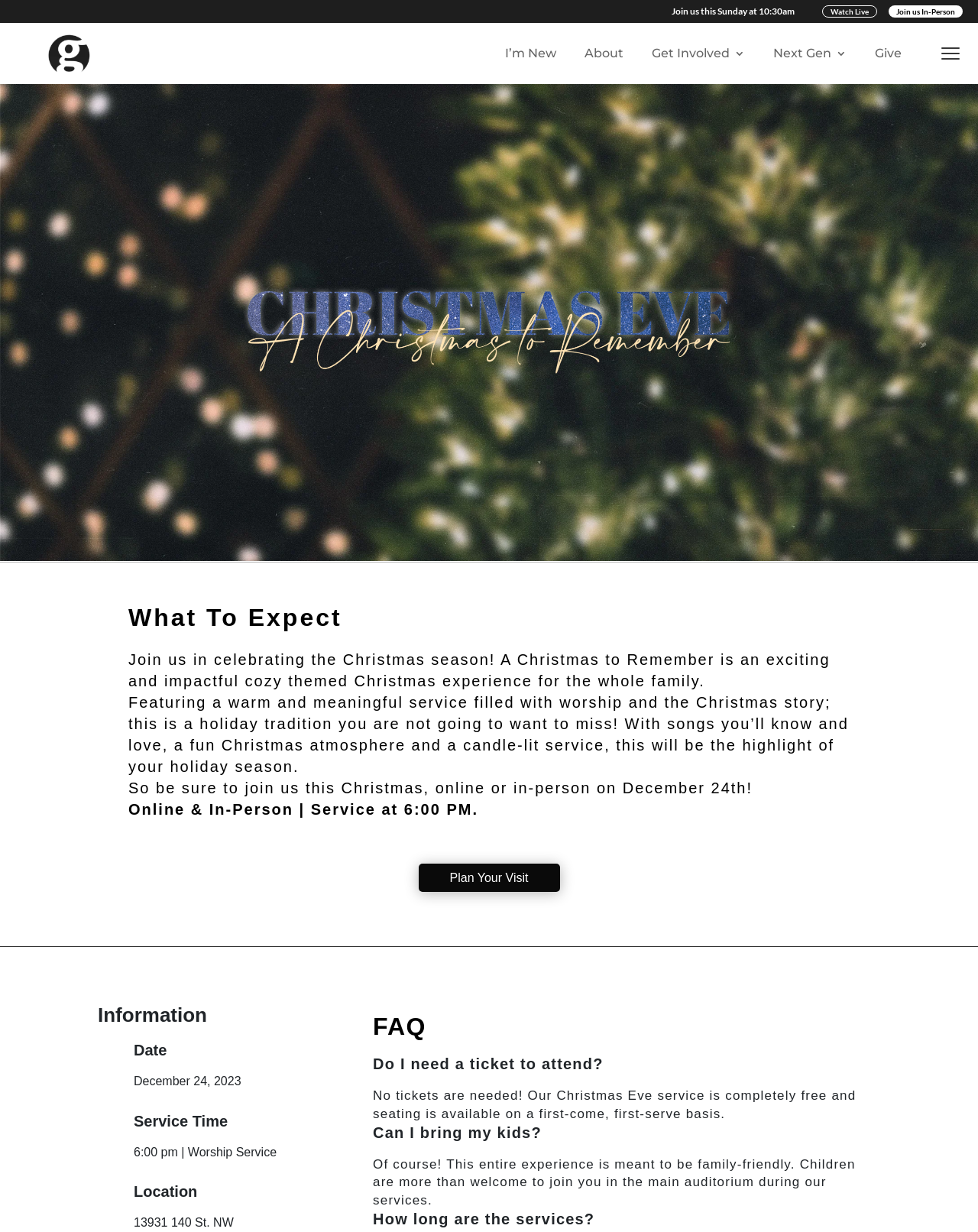What time is the Christmas Eve service?
Using the image, elaborate on the answer with as much detail as possible.

The time of the Christmas Eve service is 6:00 pm, as mentioned in the text 'Online & In-Person | Service at 6:00 PM.'